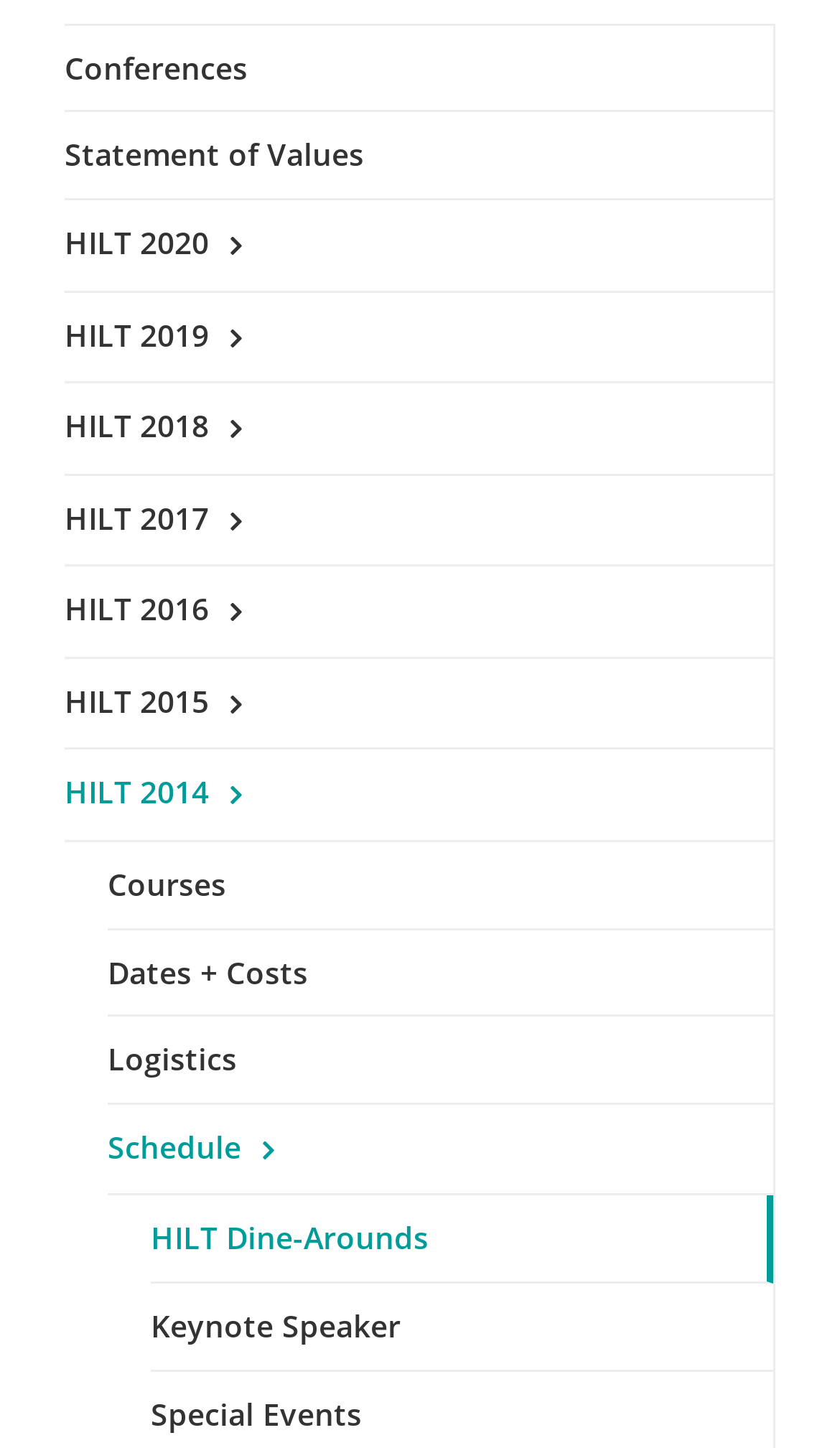Please locate the bounding box coordinates of the element's region that needs to be clicked to follow the instruction: "Go to Courses". The bounding box coordinates should be provided as four float numbers between 0 and 1, i.e., [left, top, right, bottom].

[0.128, 0.582, 0.921, 0.642]